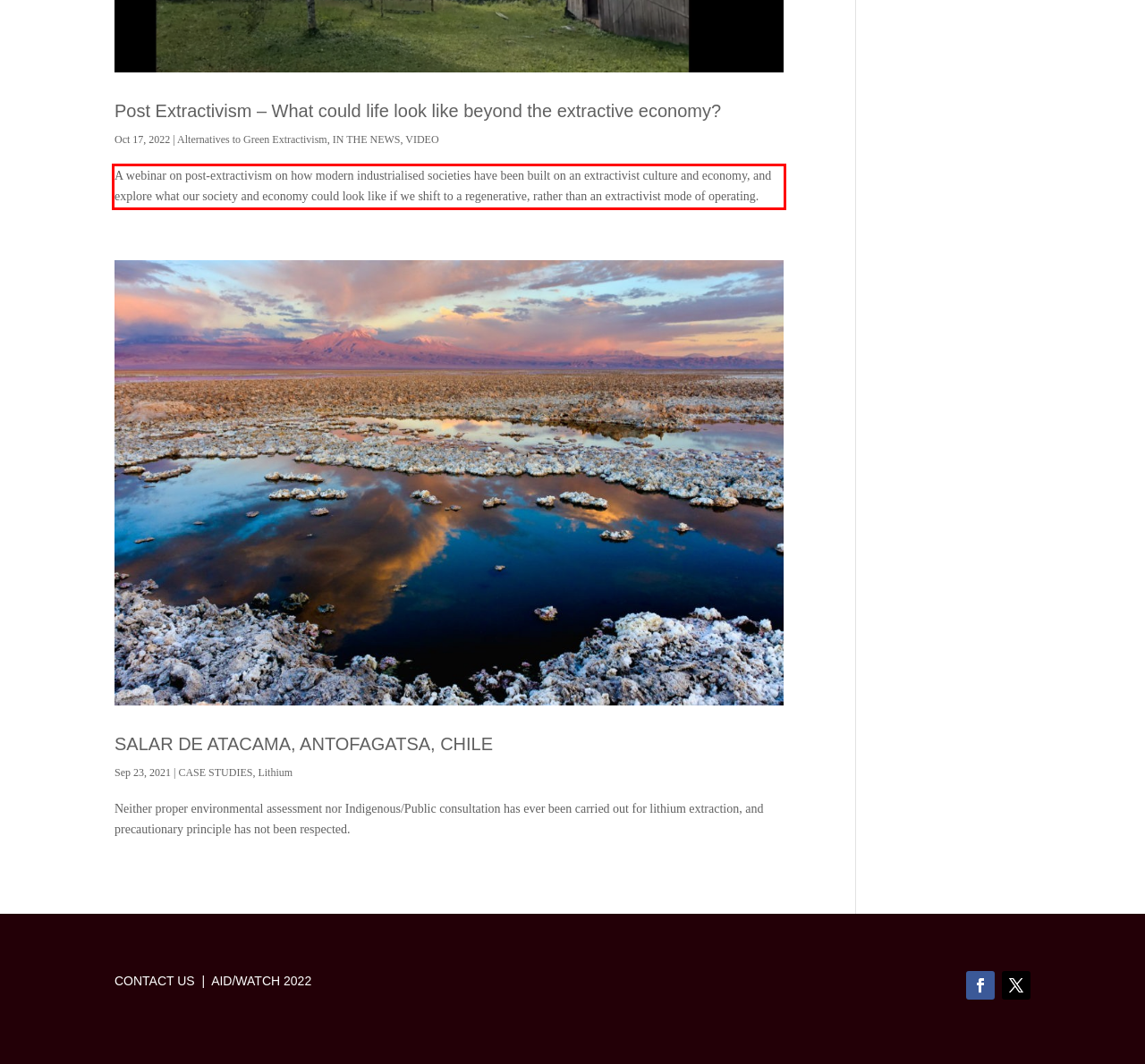Please use OCR to extract the text content from the red bounding box in the provided webpage screenshot.

A webinar on post-extractivism on how modern industrialised societies have been built on an extractivist culture and economy, and explore what our society and economy could look like if we shift to a regenerative, rather than an extractivist mode of operating.